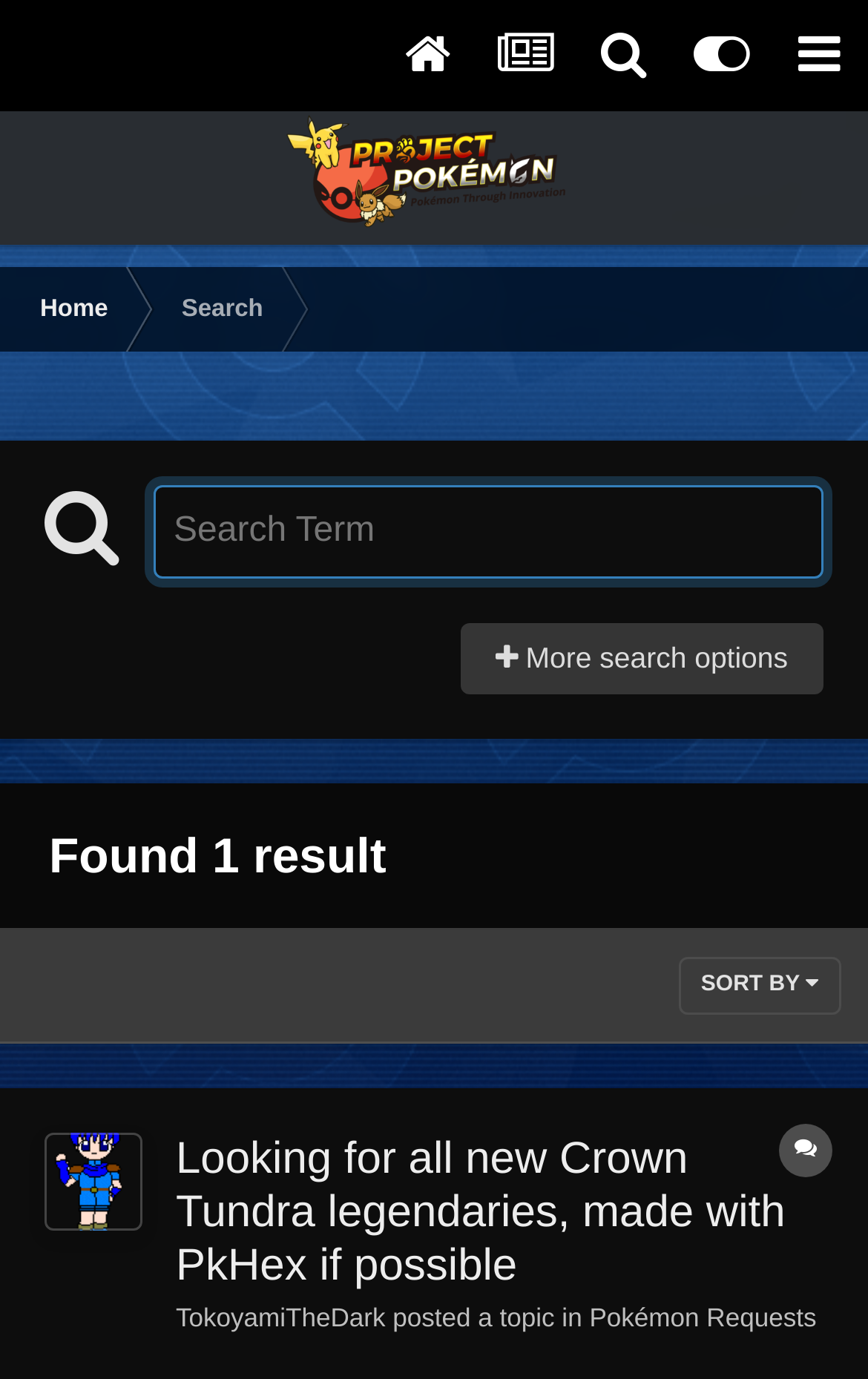Please analyze the image and give a detailed answer to the question:
What is the name of the topic creator?

The answer can be found in the link 'TokoyamiTheDark' which is located below the topic title, indicating the username of the topic creator.